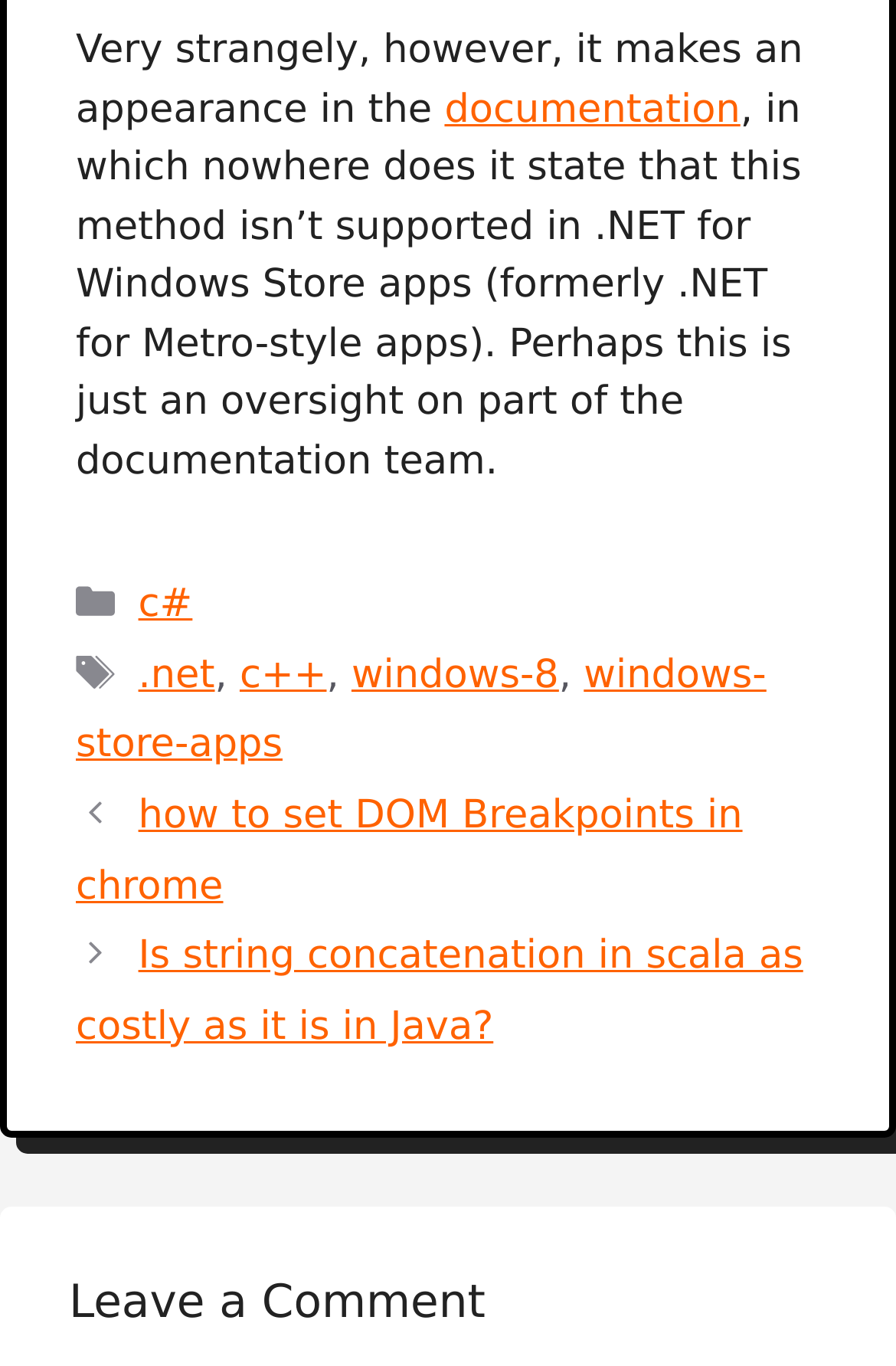Kindly determine the bounding box coordinates of the area that needs to be clicked to fulfill this instruction: "View user center".

None